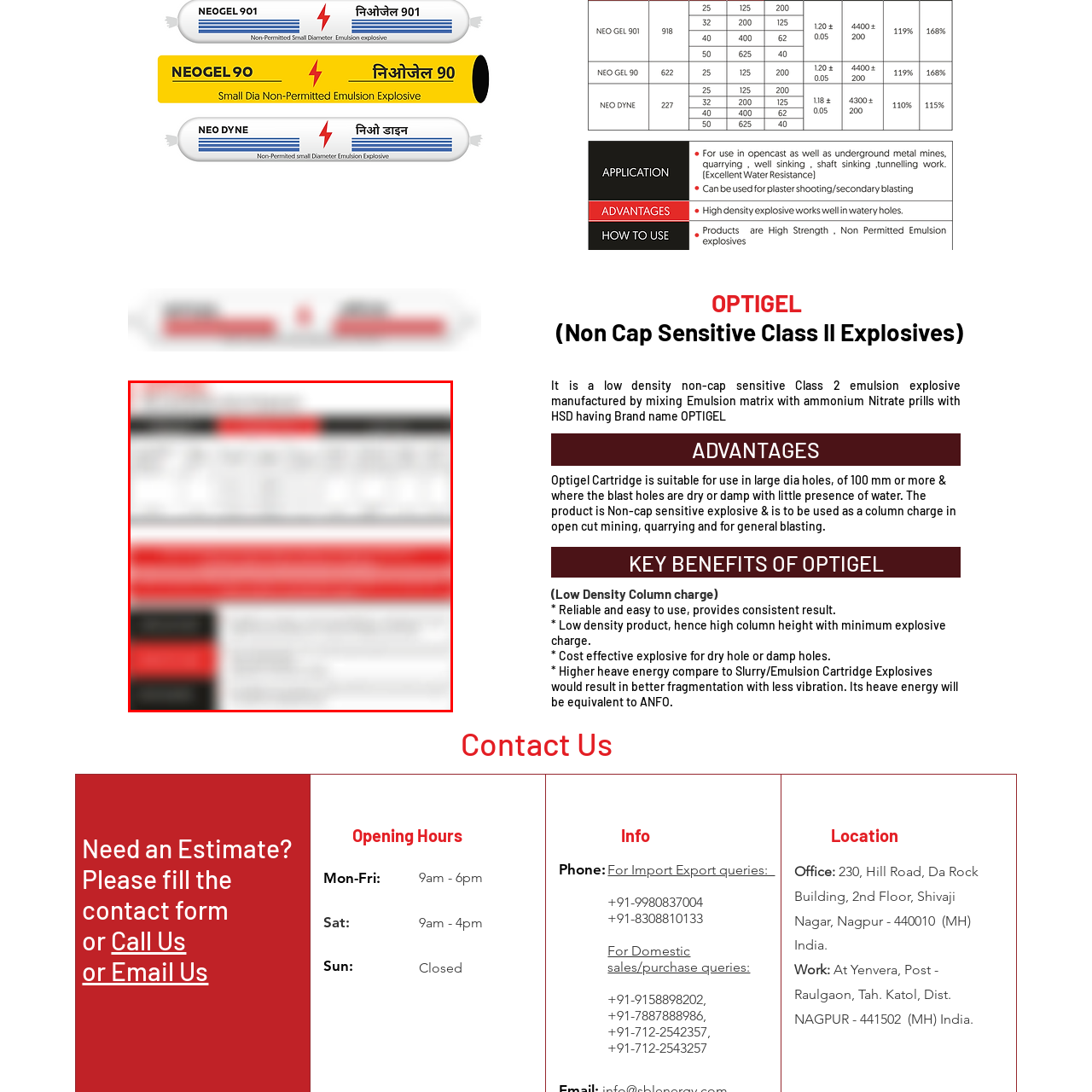What is the advantage of Optigel compared to other explosive types? Study the image bordered by the red bounding box and answer briefly using a single word or a phrase.

Superior heave energy